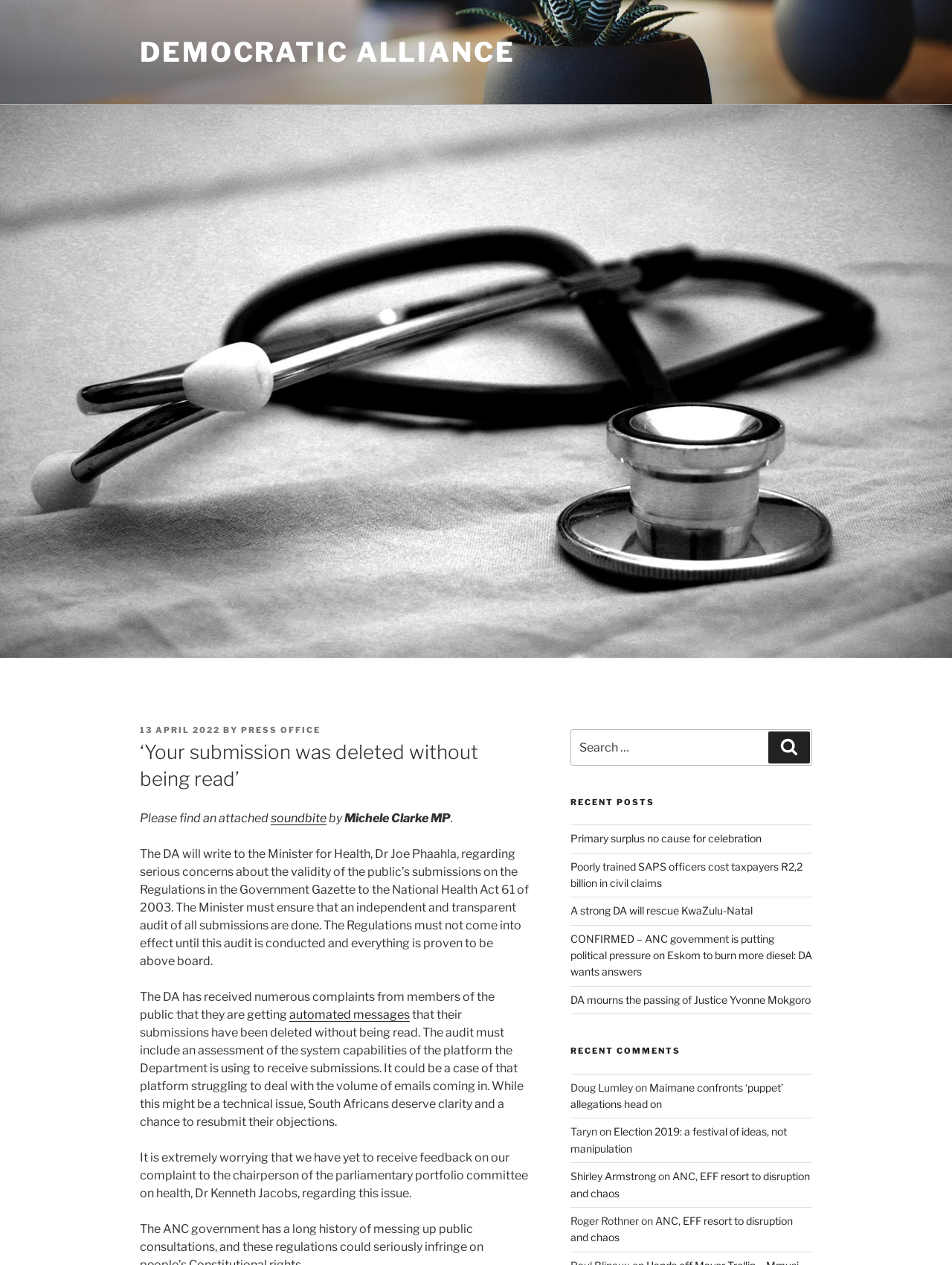What is the purpose of the audit mentioned in the article?
Based on the image, answer the question in a detailed manner.

The article mentions that the DA wants an independent and transparent audit of all submissions to be done. This is to ensure that everything is proven to be above board and to address concerns about the validity of the public's submissions.